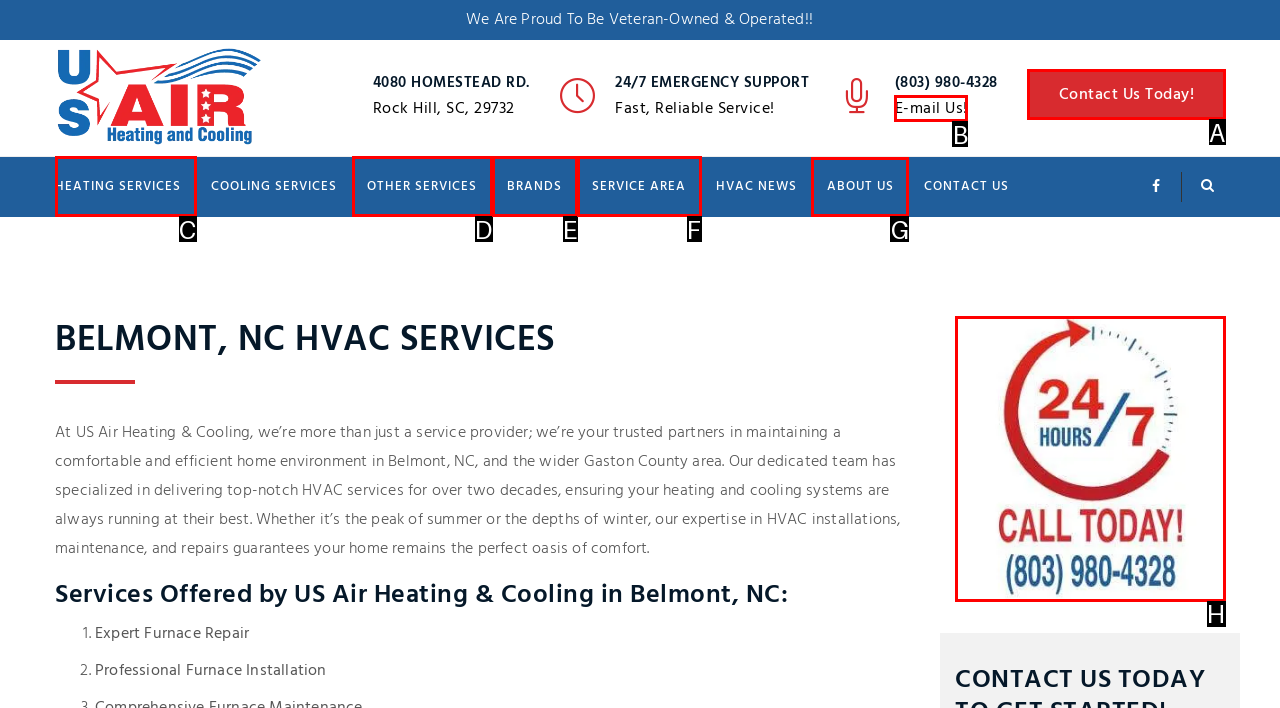Choose the HTML element that should be clicked to accomplish the task: Click the 'ABOUT US' link. Answer with the letter of the chosen option.

G